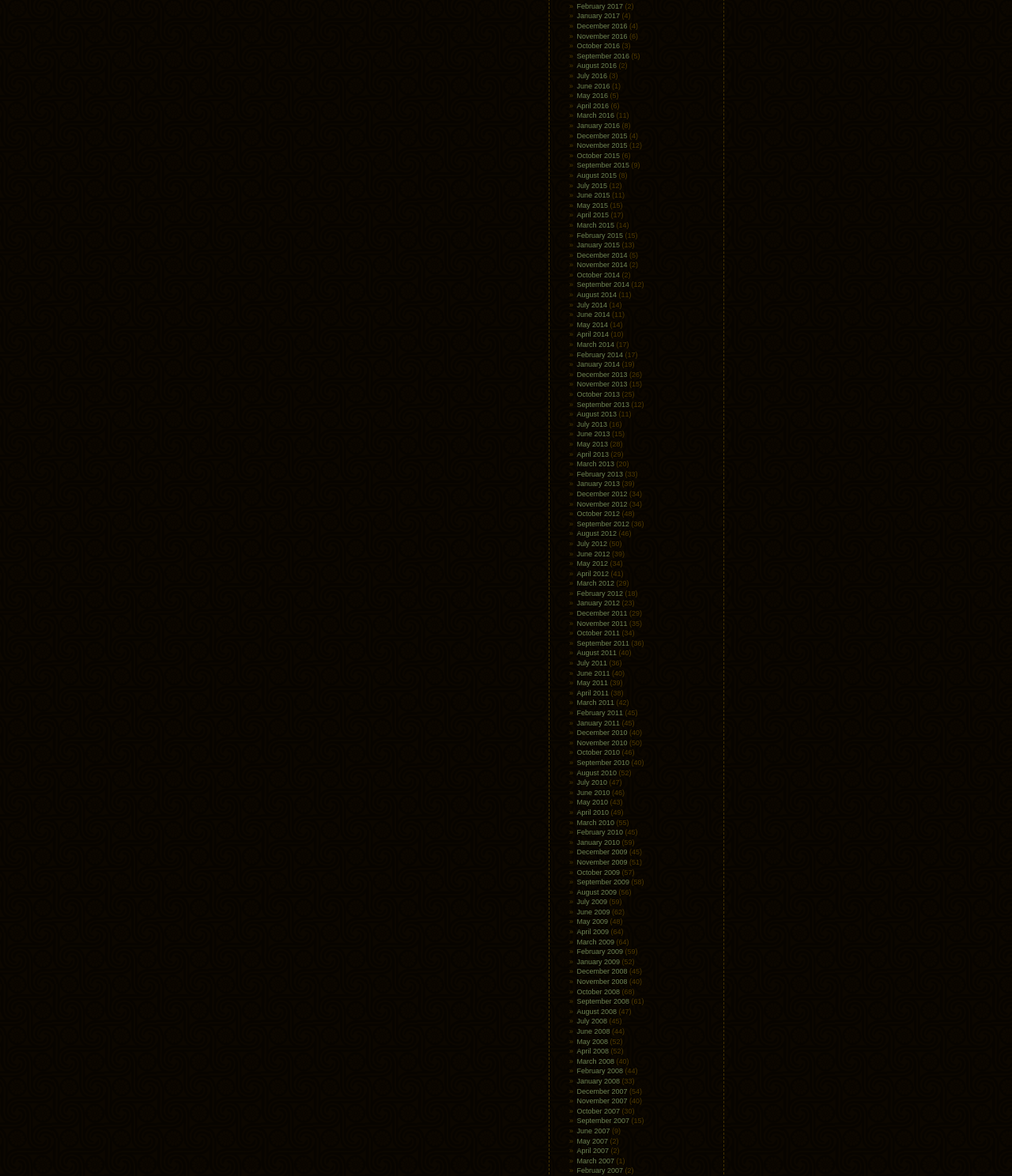Please reply with a single word or brief phrase to the question: 
How many links are there for 2016?

12